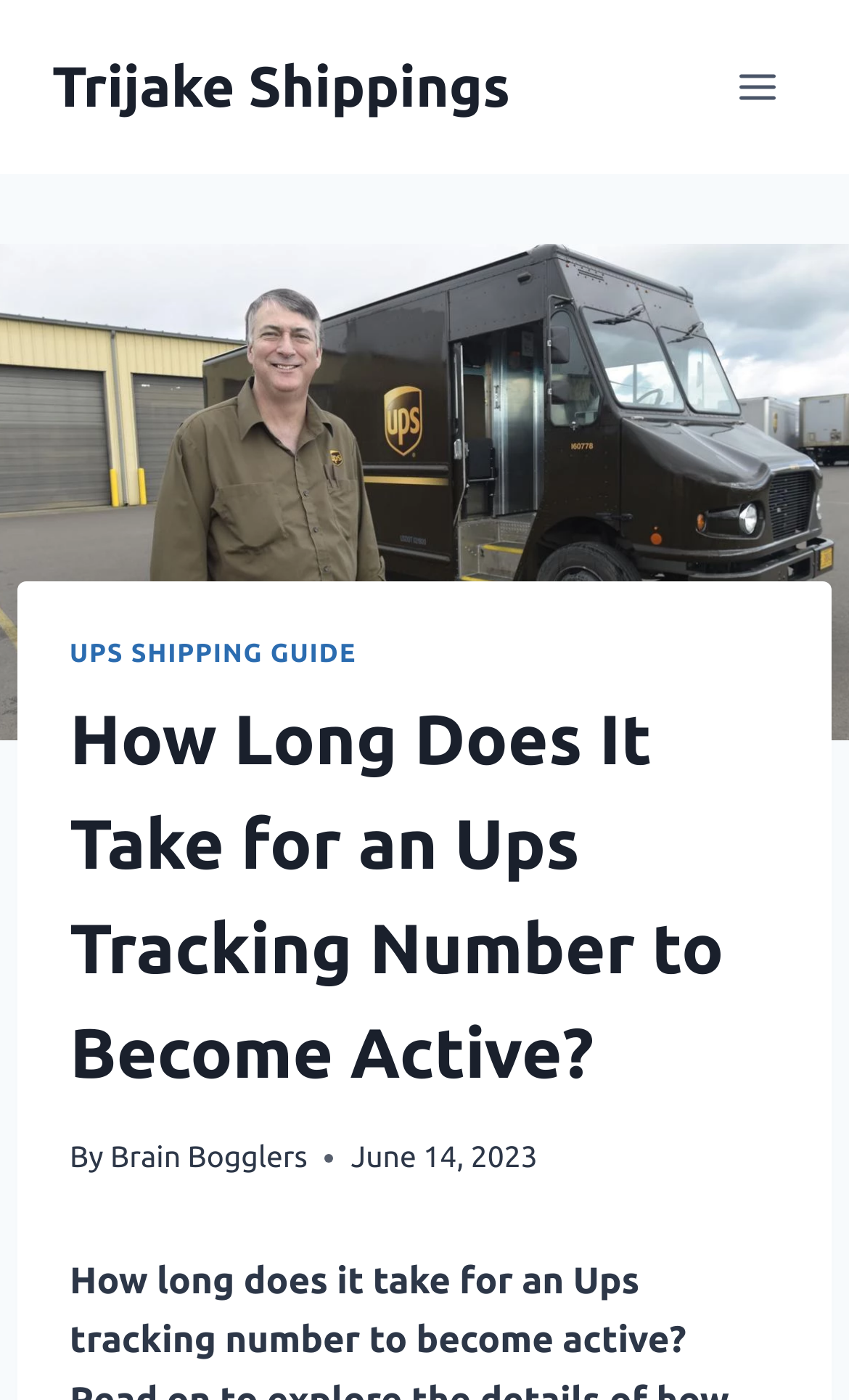Identify the bounding box coordinates for the UI element described by the following text: "Brain Bogglers". Provide the coordinates as four float numbers between 0 and 1, in the format [left, top, right, bottom].

[0.13, 0.814, 0.362, 0.839]